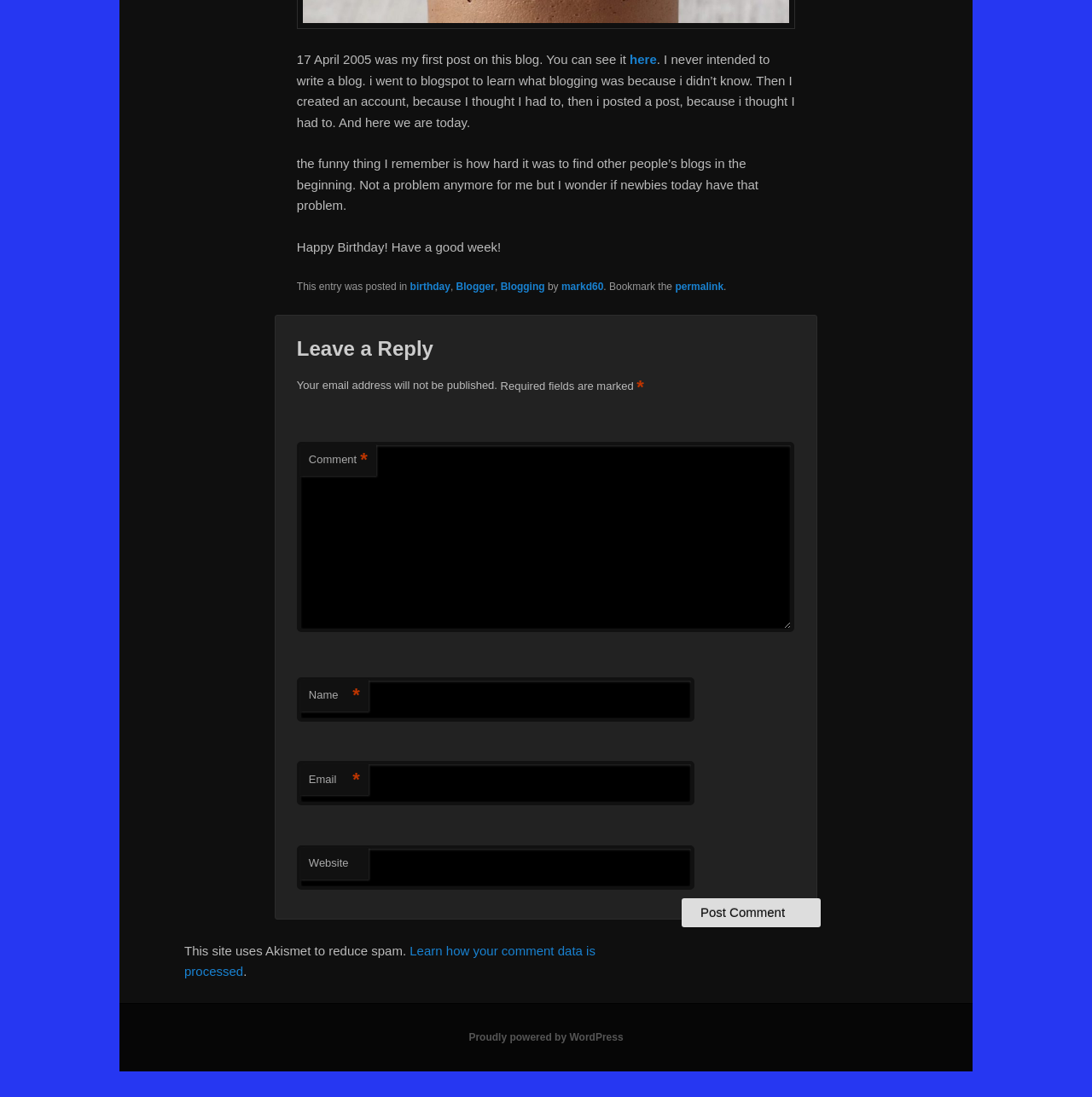What is the category of the blog post?
Give a detailed explanation using the information visible in the image.

The categories can be found in the footer section of the blog post, where it says 'This entry was posted in birthday, Blogger, Blogging by markd60.'